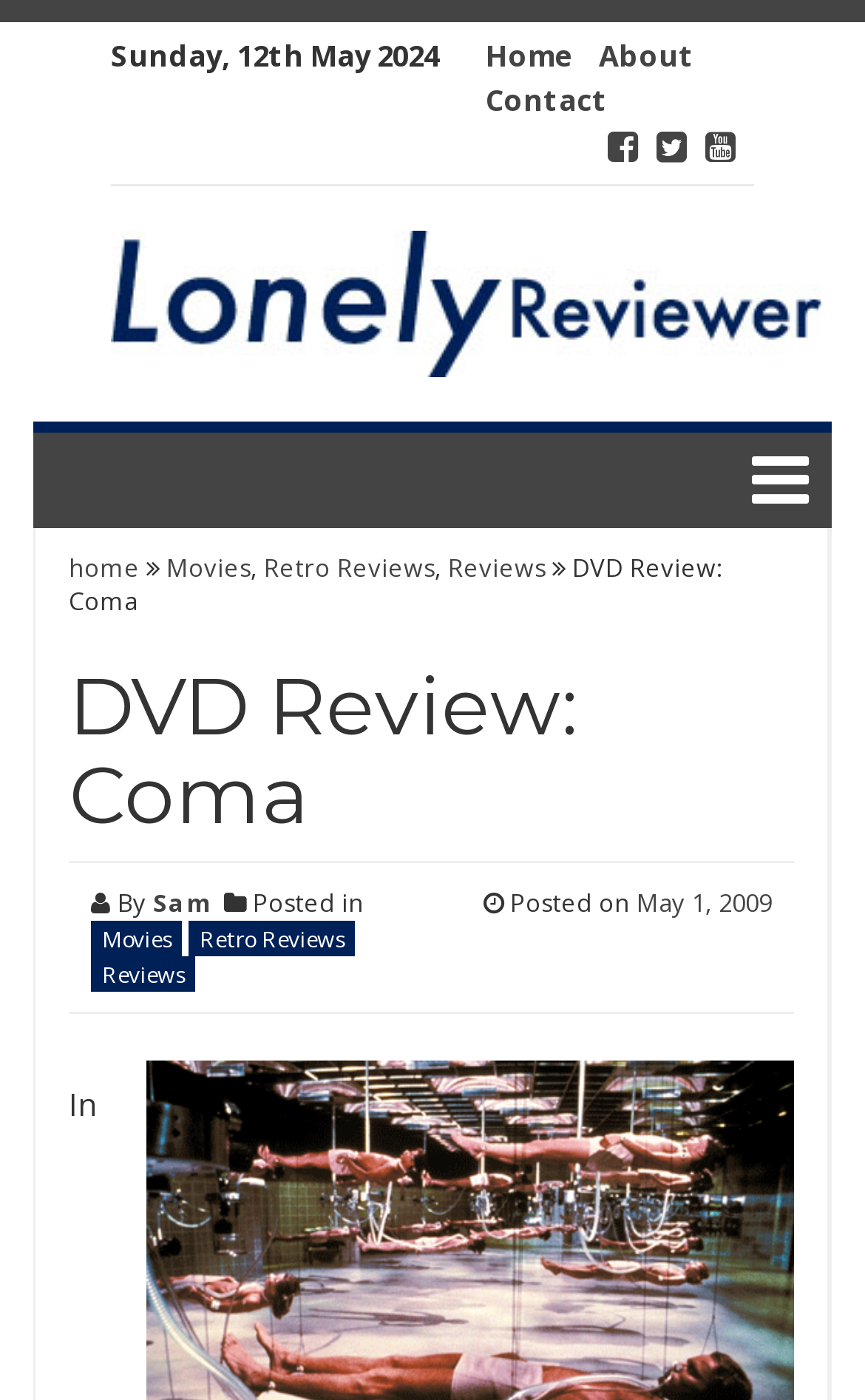Provide the bounding box coordinates for the area that should be clicked to complete the instruction: "Click the 'About' link".

[0.692, 0.025, 0.803, 0.054]